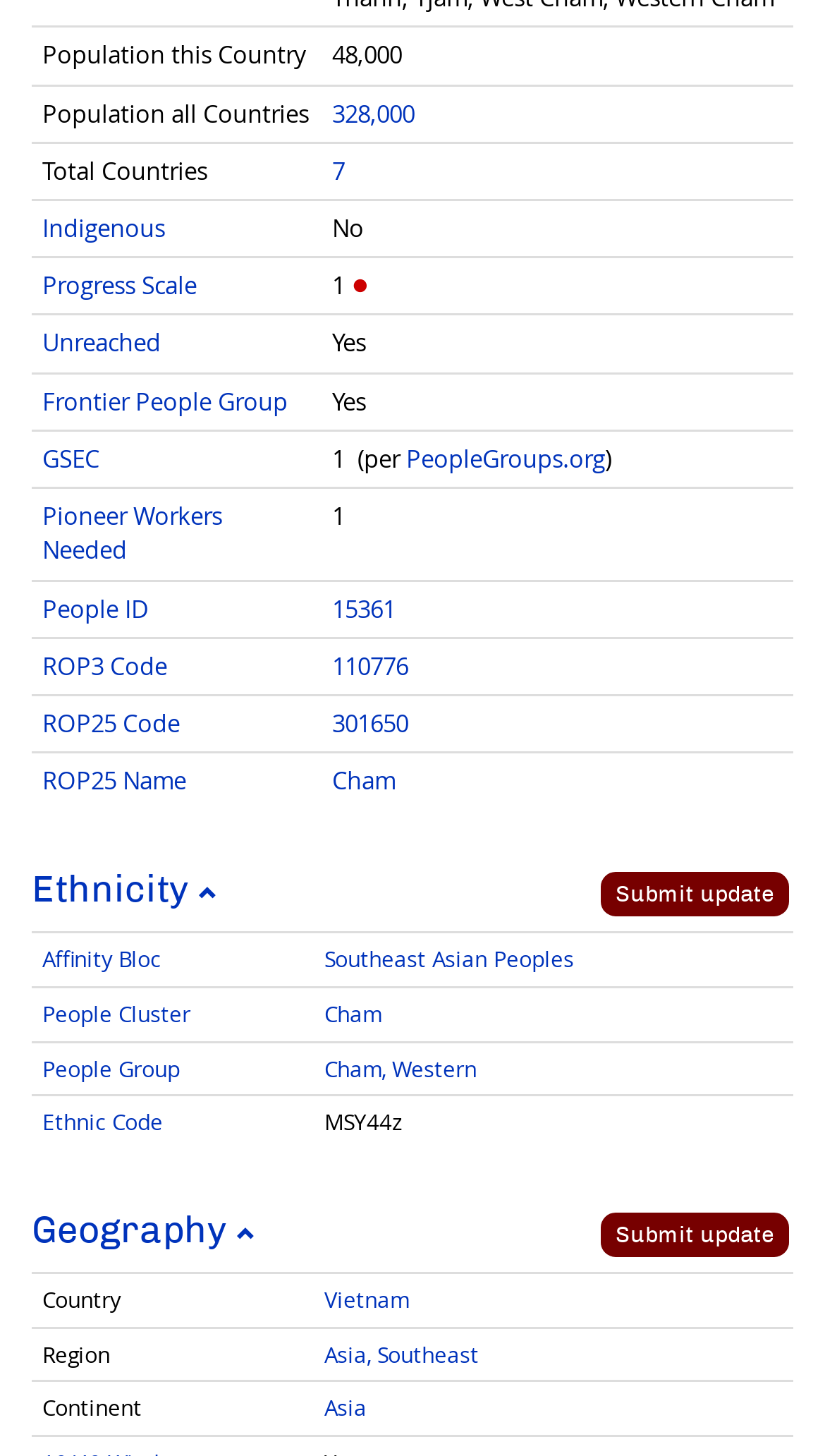Locate the bounding box coordinates of the area to click to fulfill this instruction: "Click on Population this Country". The bounding box should be presented as four float numbers between 0 and 1, in the order [left, top, right, bottom].

[0.038, 0.019, 0.39, 0.058]